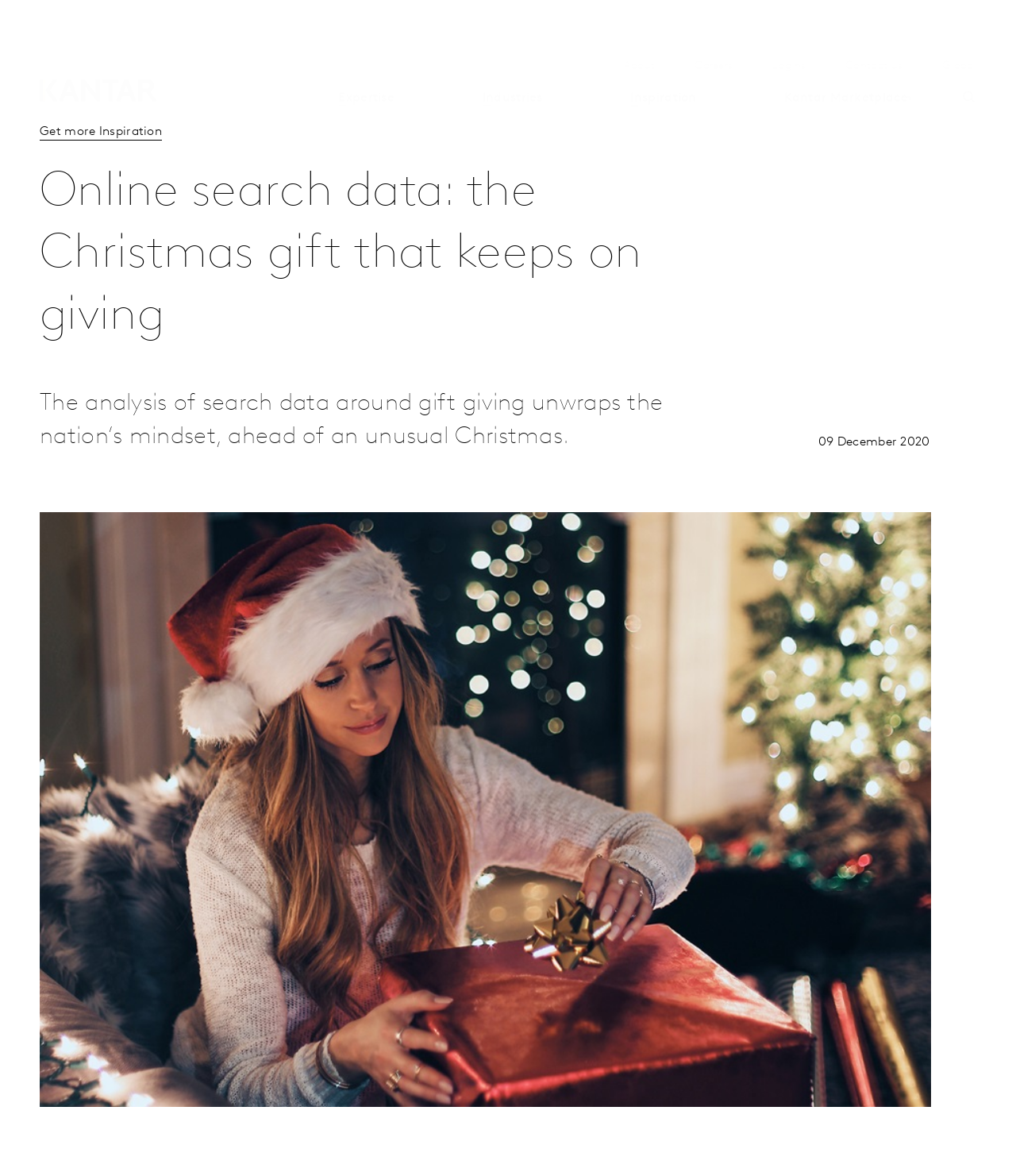Give a concise answer of one word or phrase to the question: 
Is there an image related to Christmas?

Yes